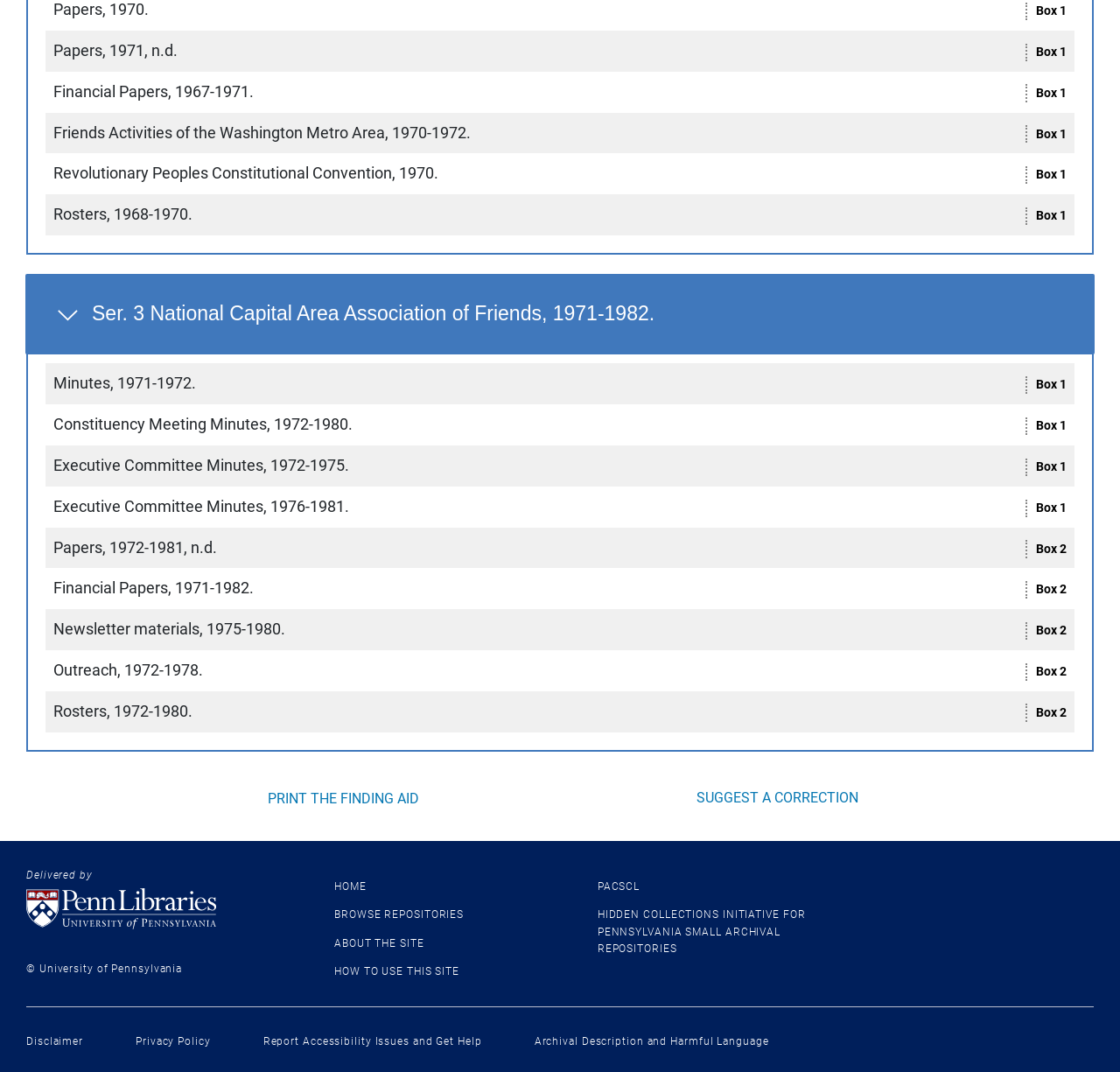Extract the bounding box for the UI element that matches this description: "How to use this site".

[0.298, 0.9, 0.41, 0.912]